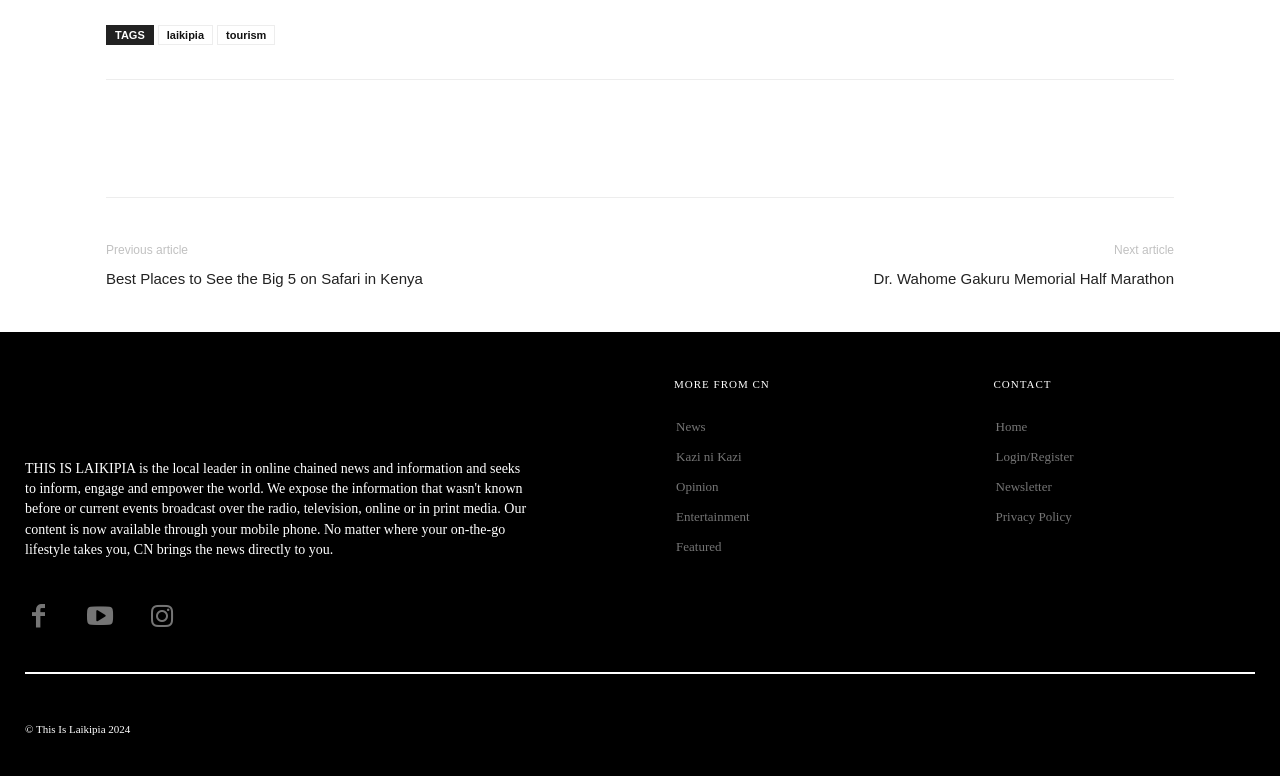Please provide a comprehensive answer to the question below using the information from the image: What are the social media icons at the top right corner of the webpage?

The social media icons are located at the top right corner of the webpage, and they include Facebook, Twitter, Instagram, and other icons, which are all links.